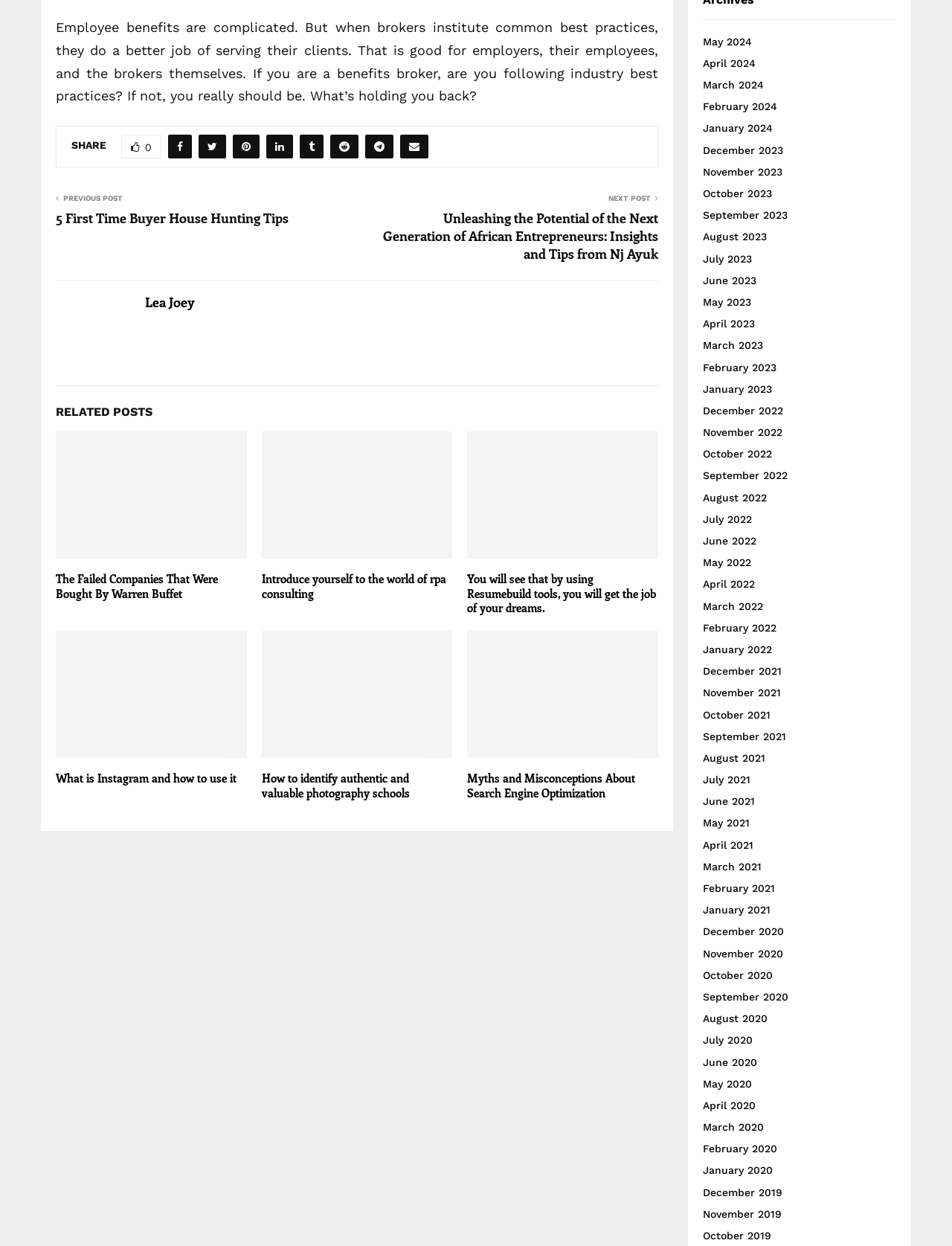Identify the bounding box coordinates for the region of the element that should be clicked to carry out the instruction: "Click on the 'Lea Joey' link". The bounding box coordinates should be four float numbers between 0 and 1, i.e., [left, top, right, bottom].

[0.152, 0.236, 0.205, 0.25]